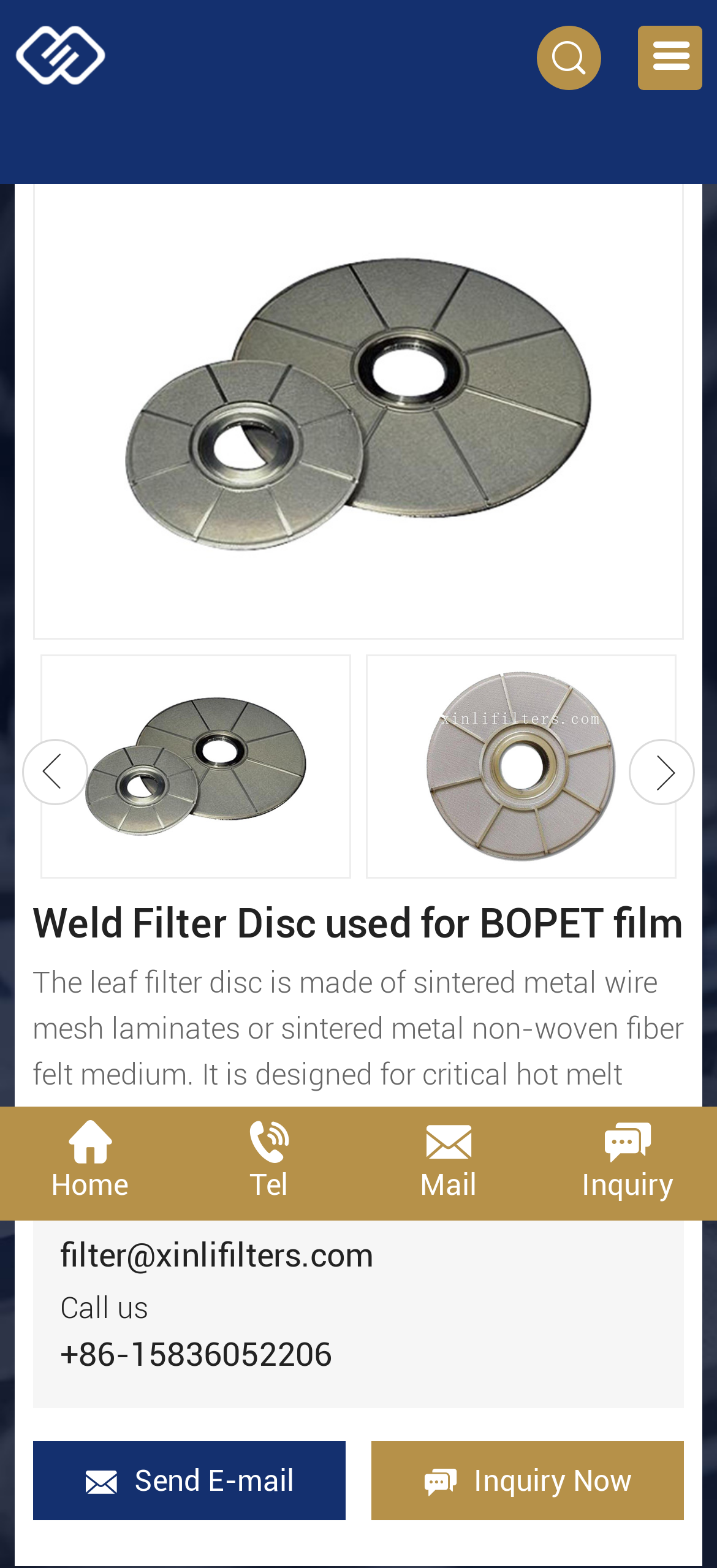How can I contact the company?
Please provide a single word or phrase based on the screenshot.

Email or call